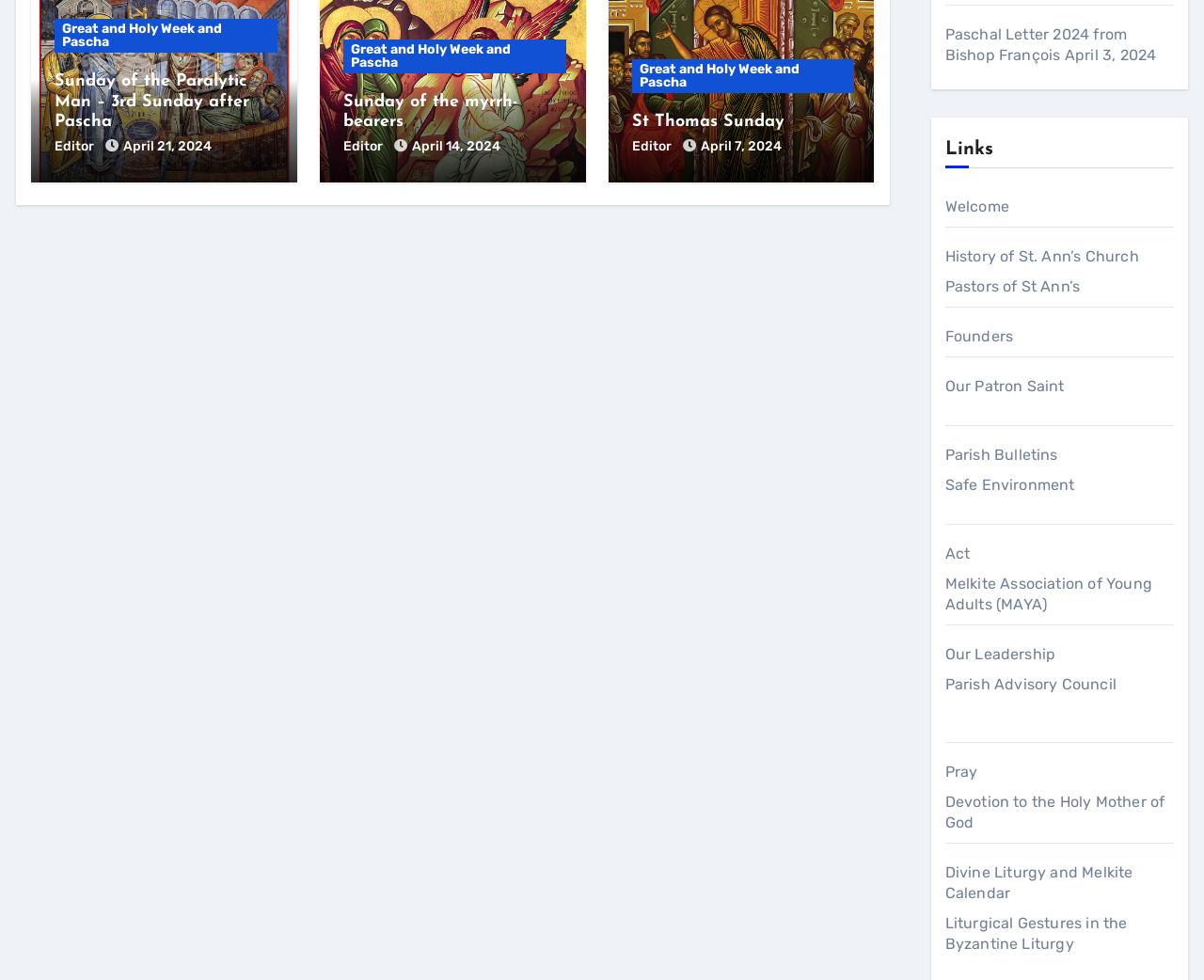Highlight the bounding box coordinates of the region I should click on to meet the following instruction: "Check the date of April 21, 2024".

[0.102, 0.141, 0.176, 0.157]